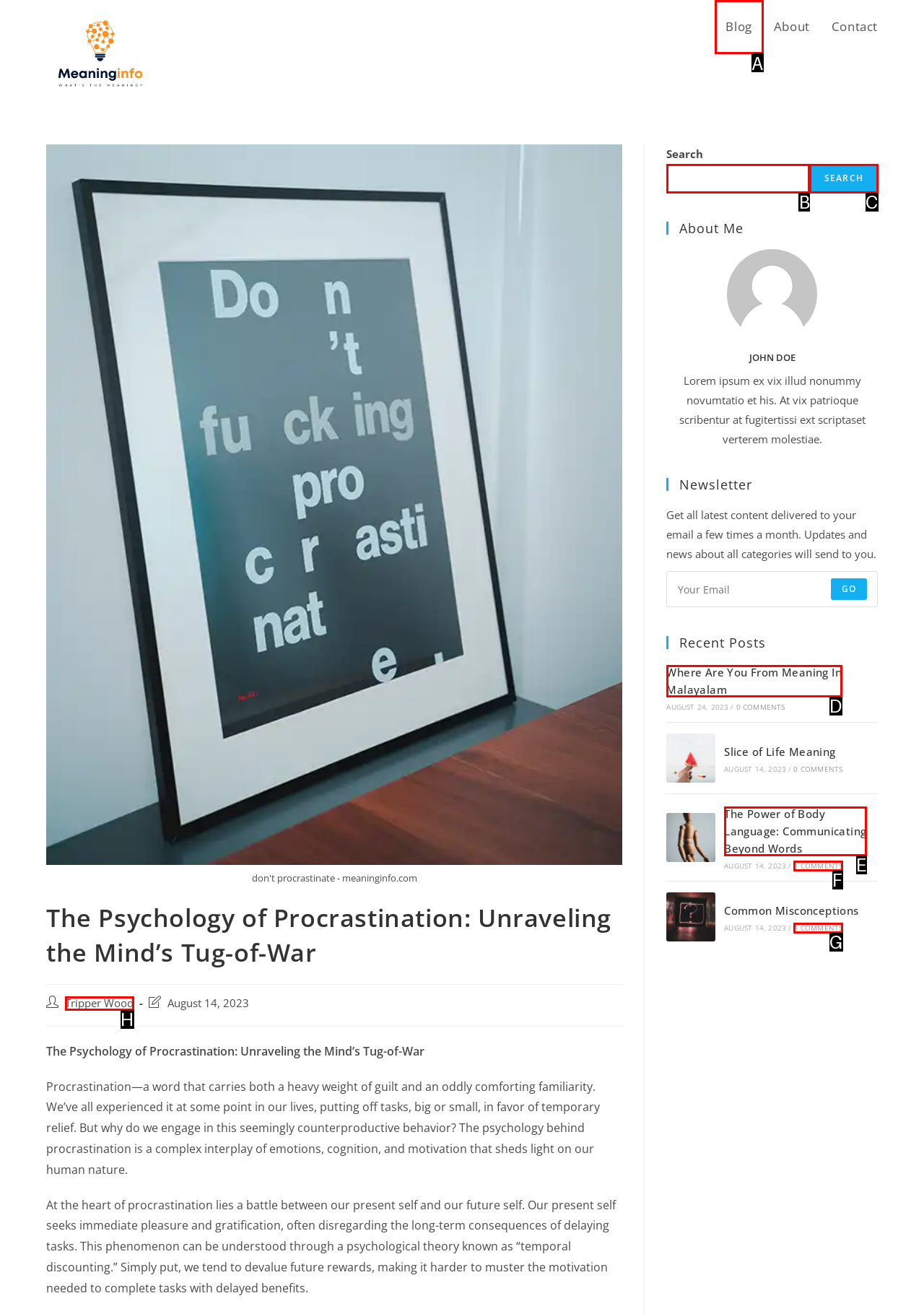Tell me which UI element to click to fulfill the given task: Search for something. Respond with the letter of the correct option directly.

None